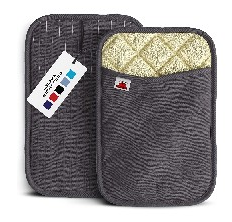Explain what is happening in the image with elaborate details.

The image showcases the "Big Red House Pot Holder," featuring a sleek design in a subtle gray color, complemented by a textured pattern. It consists of two pot holders, one being slightly larger than the other, both designed to offer maximum heat protection while adding a stylish touch to your kitchen decor. The interior showcases a golden quilted pattern, highlighting its functional aspects. A color swatch tag is also visible, indicating the pot holder's availability in multiple vibrant colors. This product is ideal for safely handling hot pots and pans, making it a practical addition for any home cook. It combines style with functionality, ensuring comfort during use and easy storage.